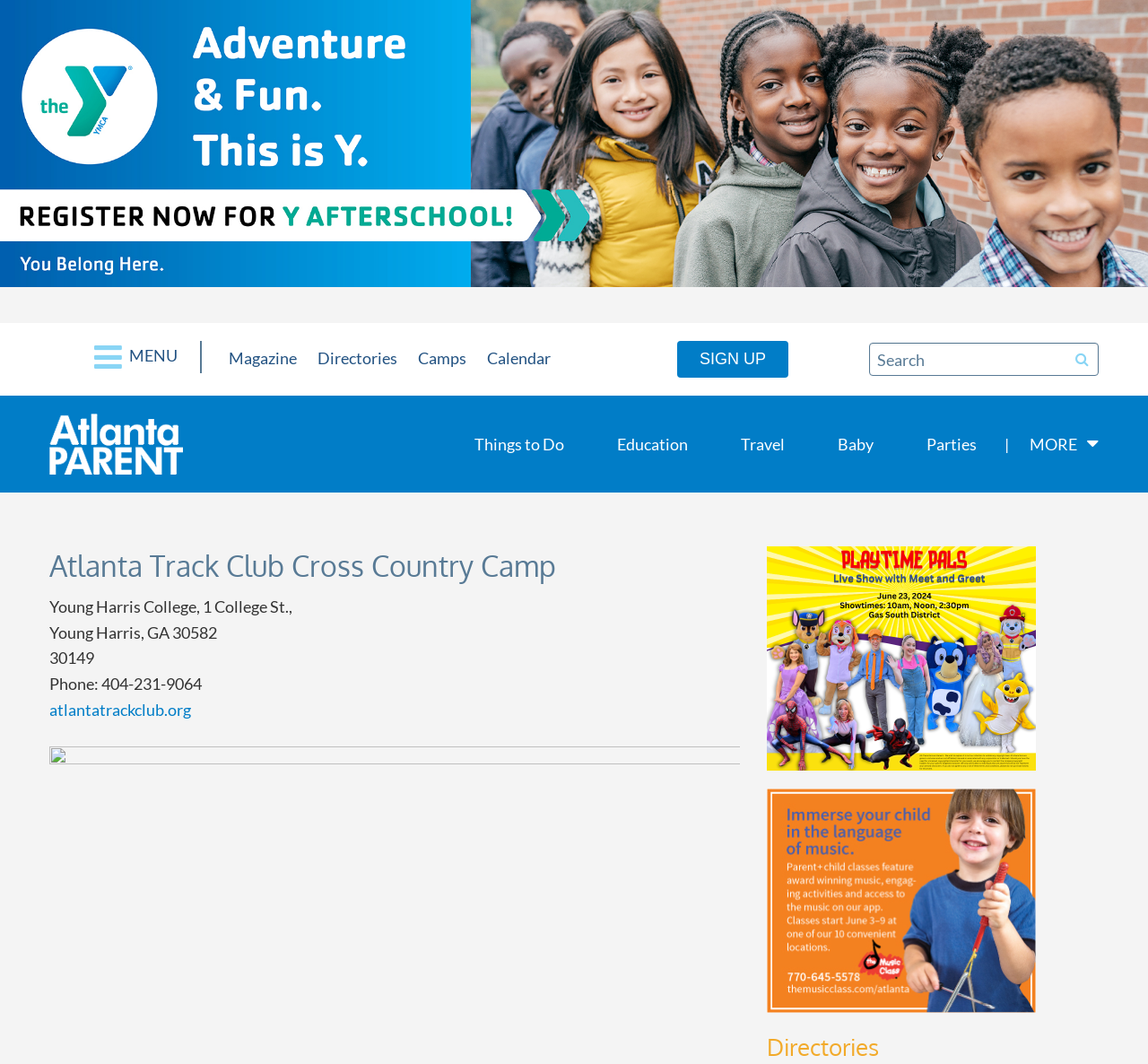Predict the bounding box coordinates of the area that should be clicked to accomplish the following instruction: "Visit the Atlanta Parent website". The bounding box coordinates should consist of four float numbers between 0 and 1, i.e., [left, top, right, bottom].

[0.043, 0.406, 0.159, 0.425]